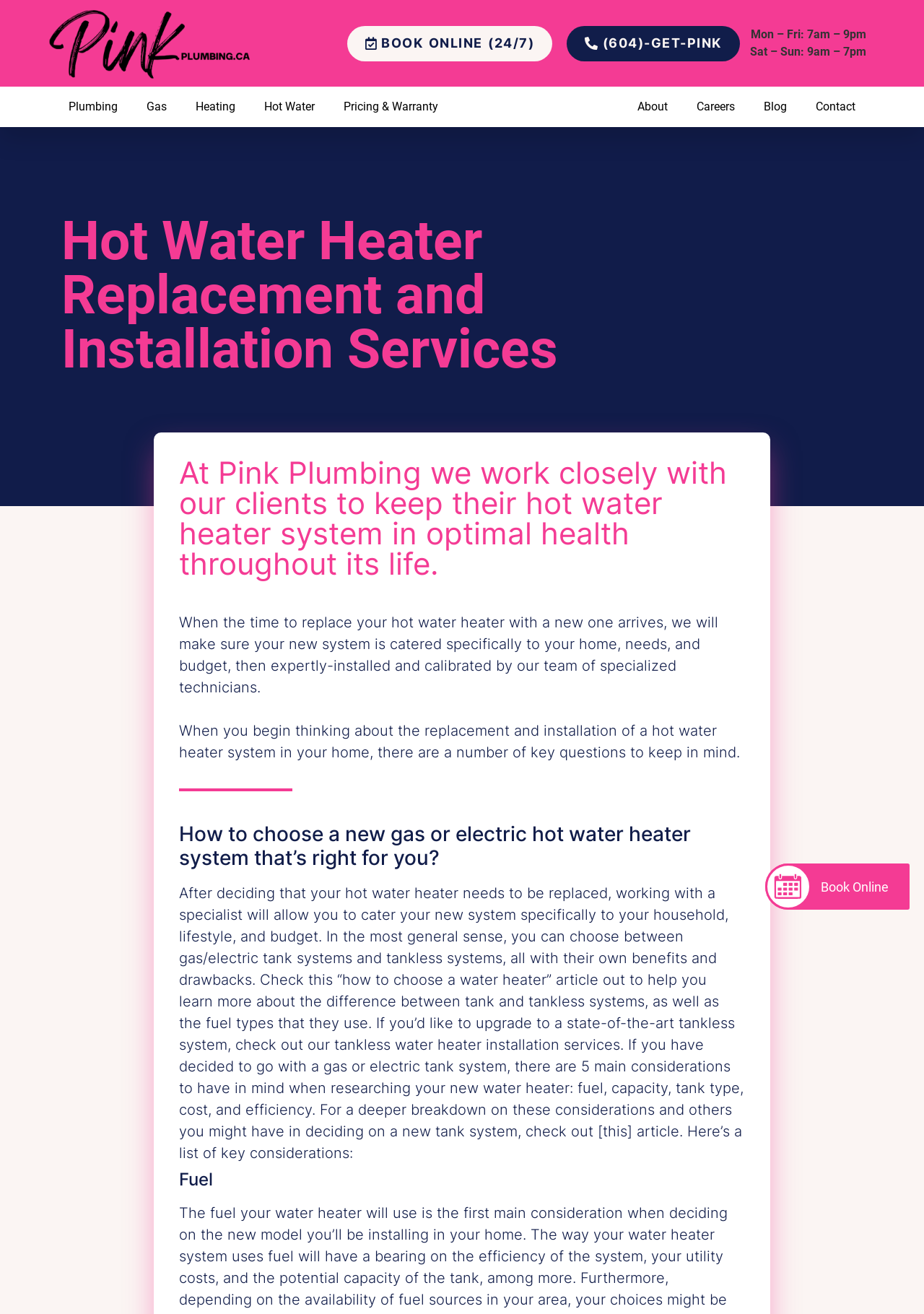Select the bounding box coordinates of the element I need to click to carry out the following instruction: "Go to the HOME page".

None